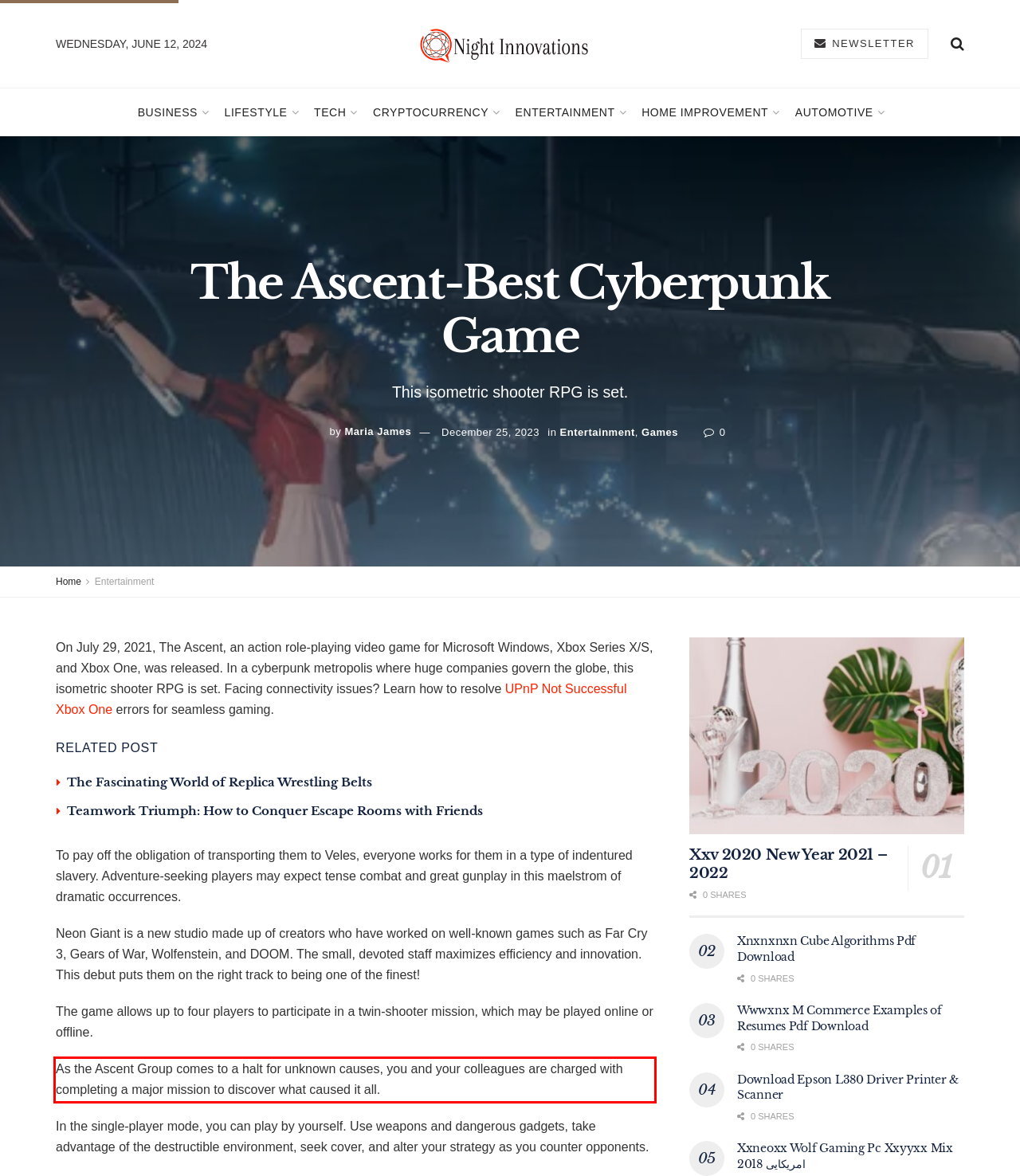Please identify and extract the text from the UI element that is surrounded by a red bounding box in the provided webpage screenshot.

As the Ascent Group comes to a halt for unknown causes, you and your colleagues are charged with completing a major mission to discover what caused it all.